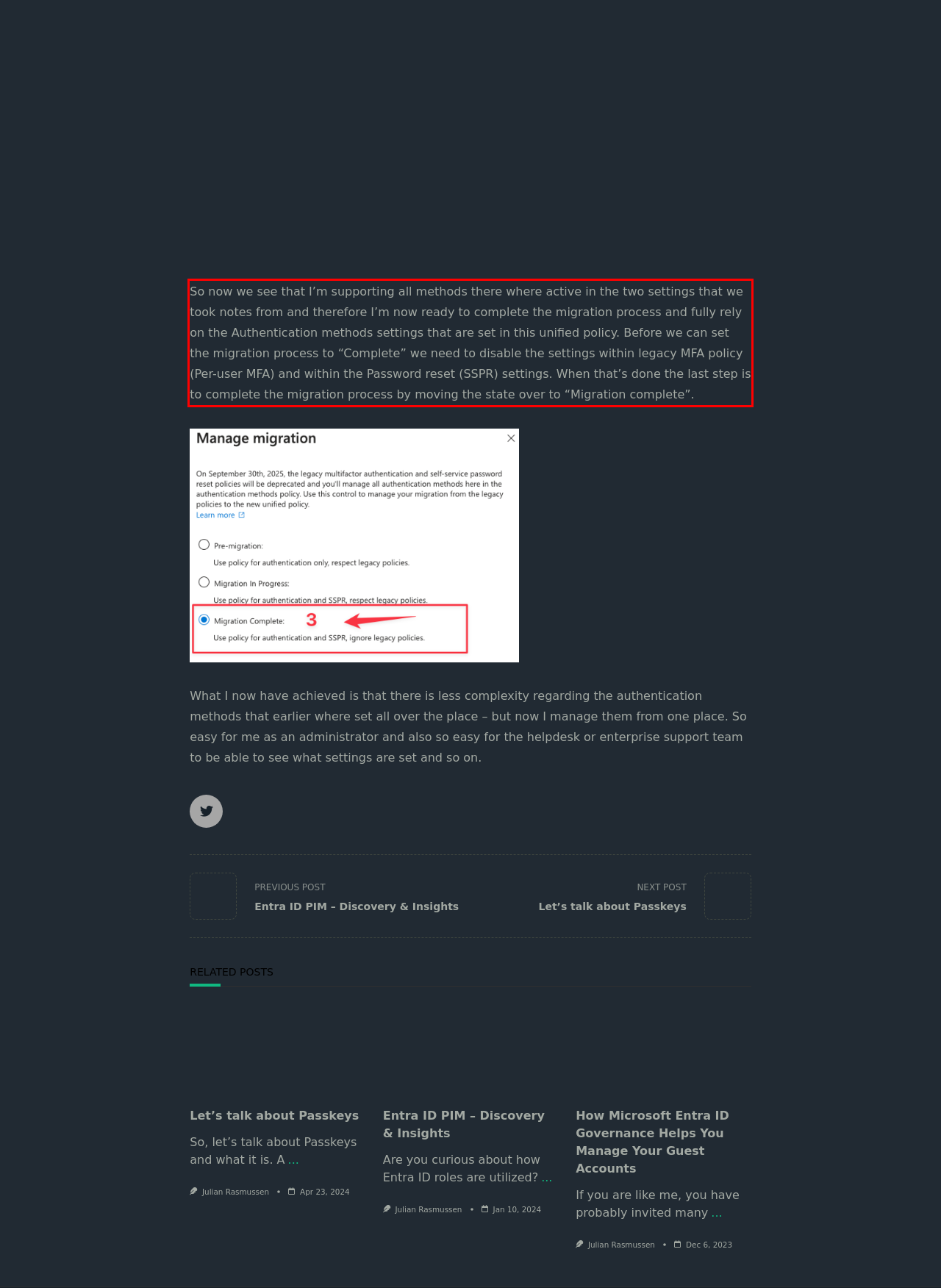You are provided with a screenshot of a webpage containing a red bounding box. Please extract the text enclosed by this red bounding box.

So now we see that I’m supporting all methods there where active in the two settings that we took notes from and therefore I’m now ready to complete the migration process and fully rely on the Authentication methods settings that are set in this unified policy. Before we can set the migration process to “Complete” we need to disable the settings within legacy MFA policy (Per-user MFA) and within the Password reset (SSPR) settings. When that’s done the last step is to complete the migration process by moving the state over to “Migration complete”.